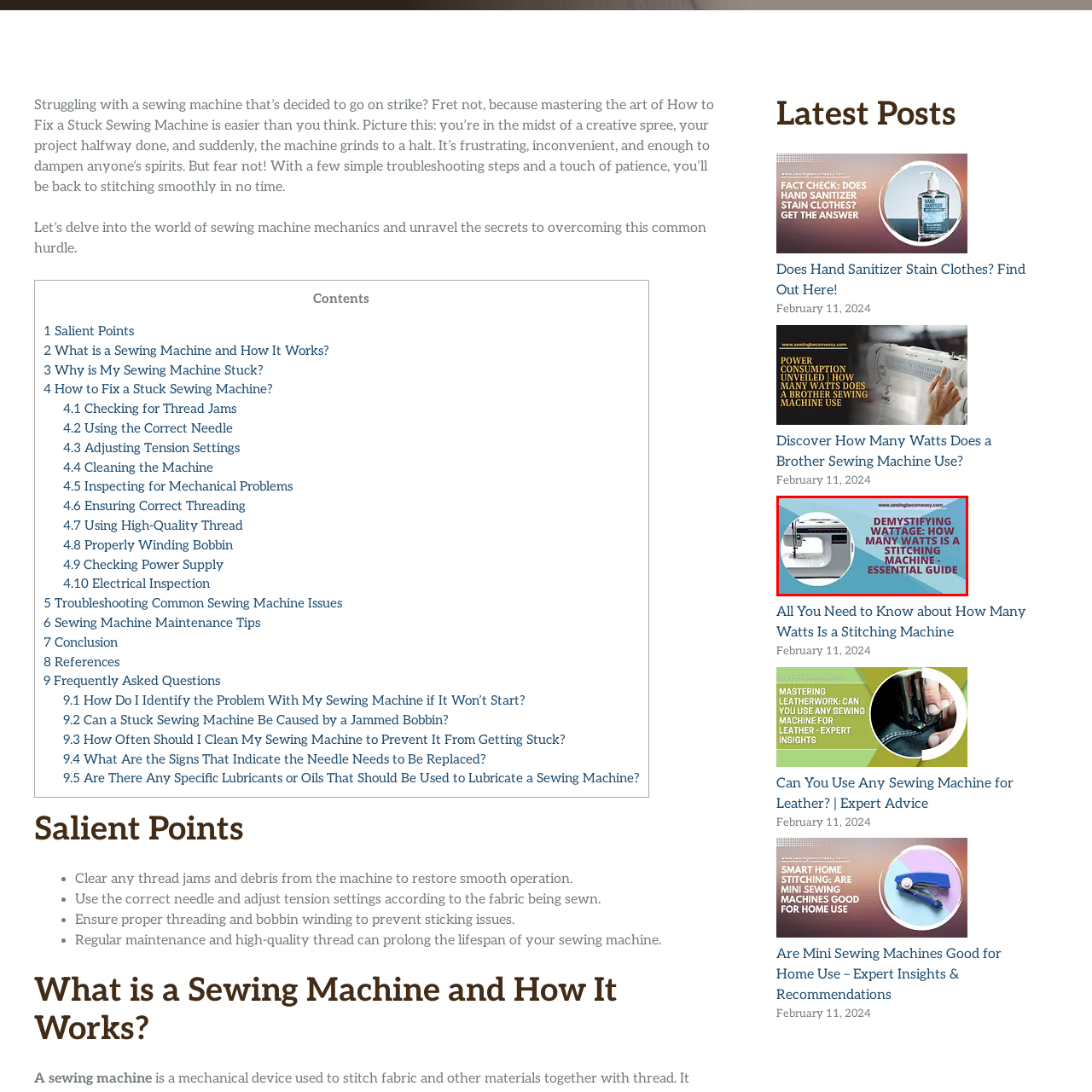Concentrate on the part of the image bordered in red, What type of readers is the guide intended for? Answer concisely with a word or phrase.

Novice and experienced sewers